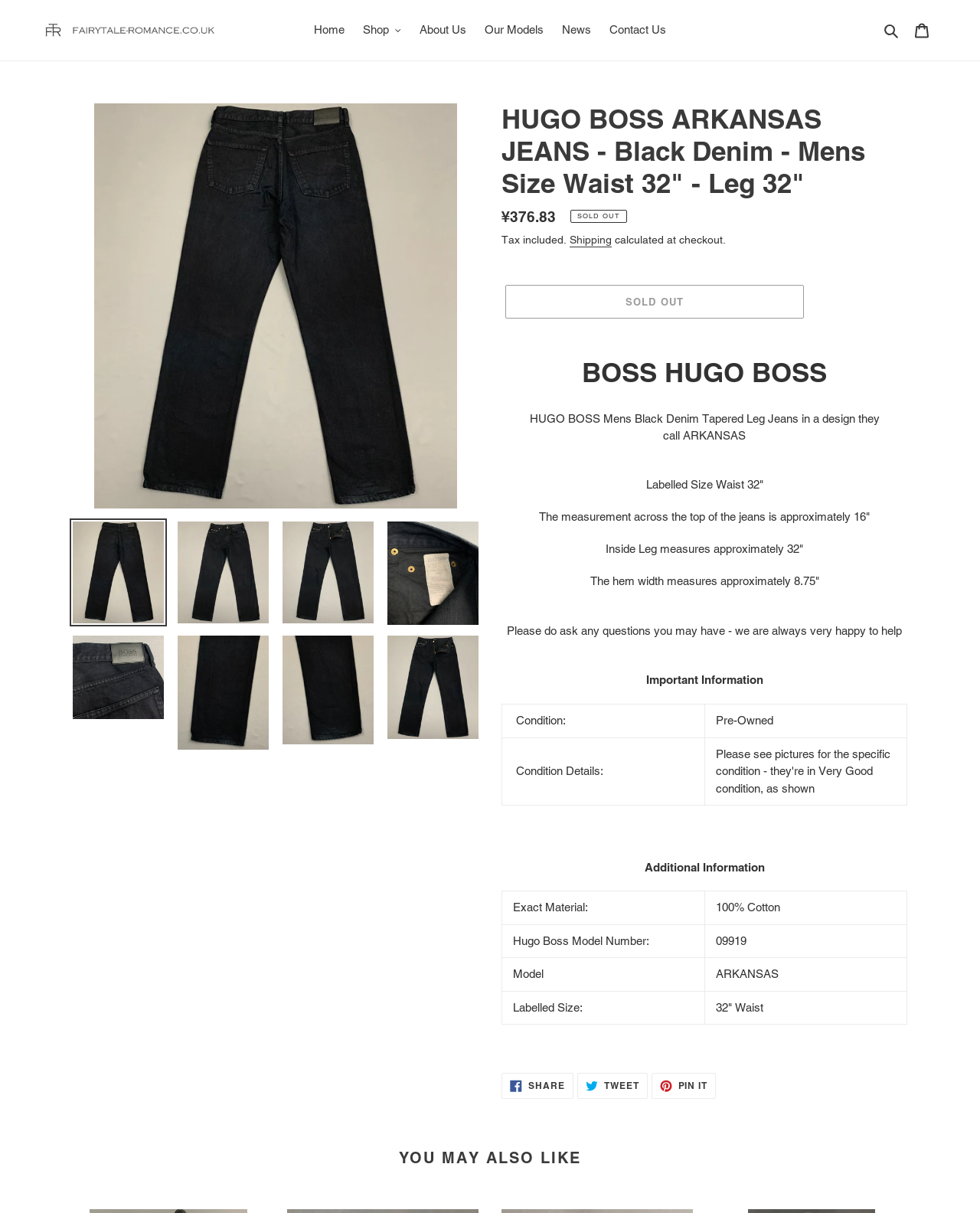Provide a thorough summary of the webpage.

This webpage is a product page for HUGO BOSS ARKANSAS JEANS, a men's black denim tapered leg jeans with a waist size of 32 inches. At the top of the page, there is a navigation menu with links to "Home", "About Us", "Our Models", "News", and "Contact Us". On the right side of the navigation menu, there are buttons for "Search" and "Cart".

Below the navigation menu, there is a large image of the jeans, followed by a series of smaller images that can be loaded into a gallery viewer. The images are arranged in two rows, with four images in each row.

To the right of the images, there is a product description section that includes the product title, price, and a "Sold out" button. Below the product description, there is a section with details about the product, including the material, measurements, and condition.

Further down the page, there are two tables with additional information about the product, including the exact material, model number, and labelled size. There are also links to share the product on social media platforms such as Facebook, Twitter, and Pinterest.

At the very bottom of the page, there is a heading that says "YOU MAY ALSO LIKE", but it does not appear to be followed by any content.